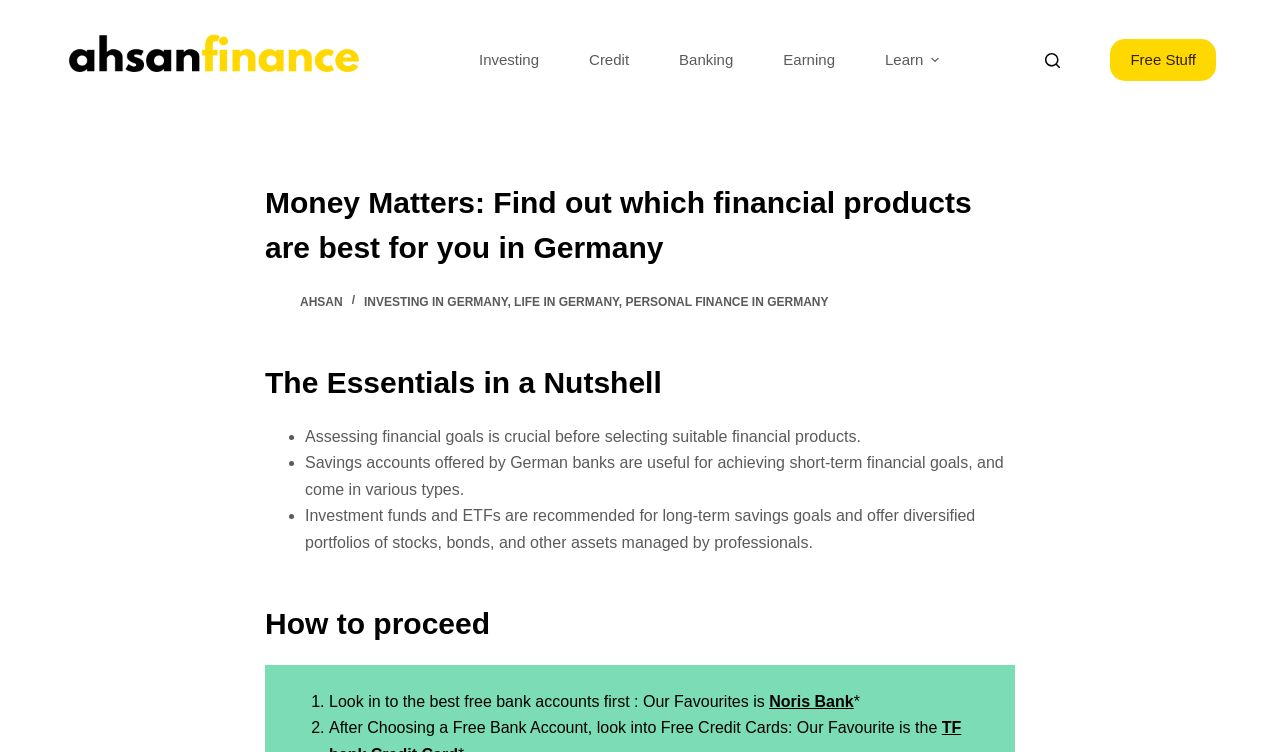Locate the bounding box coordinates of the element you need to click to accomplish the task described by this instruction: "Learn more about financial products in Germany".

[0.672, 0.052, 0.753, 0.108]